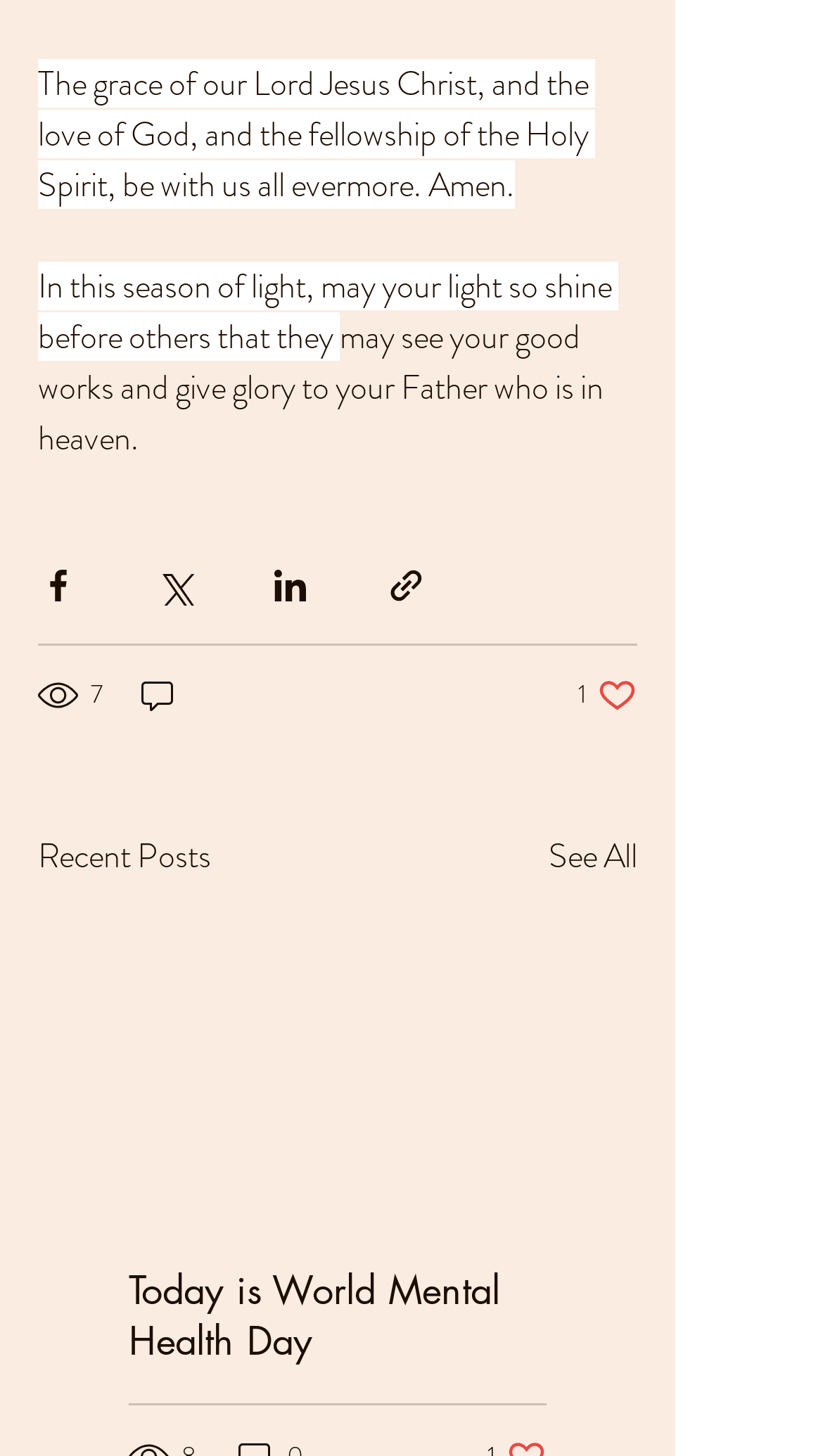Please provide a brief answer to the question using only one word or phrase: 
What is the number of comments?

0